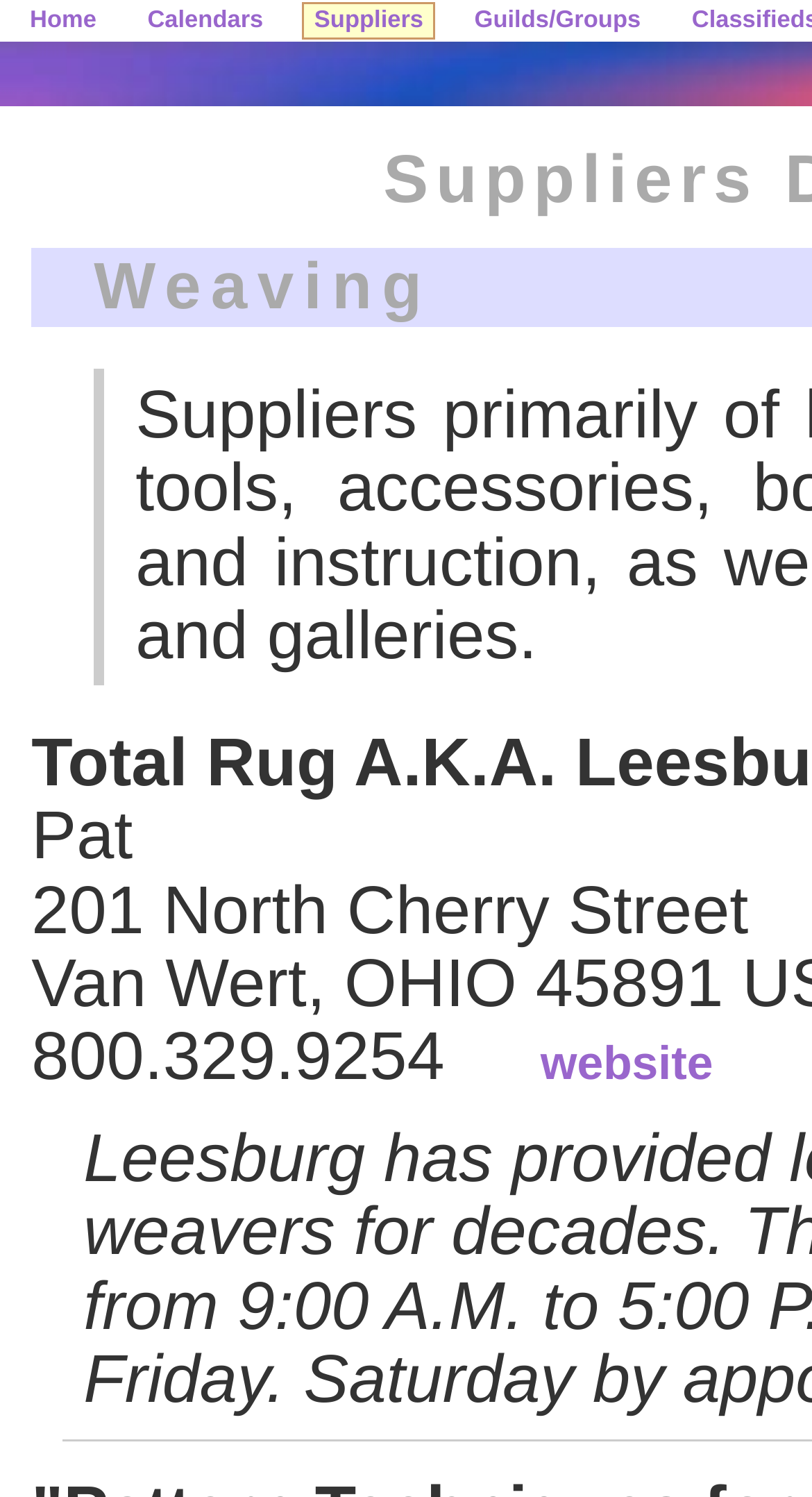Provide a comprehensive description of the webpage.

The webpage is about weaving suppliers, featuring a navigation menu at the top with five links: "Home", "Calendars", "Suppliers", "Guilds/Groups", and an empty space in between each link. 

Below the navigation menu, there is a section with the title "Pat" on the left side, followed by the address "201 North Cherry Street" and a phone number "800.329.9254" with a link to the website on the right side.